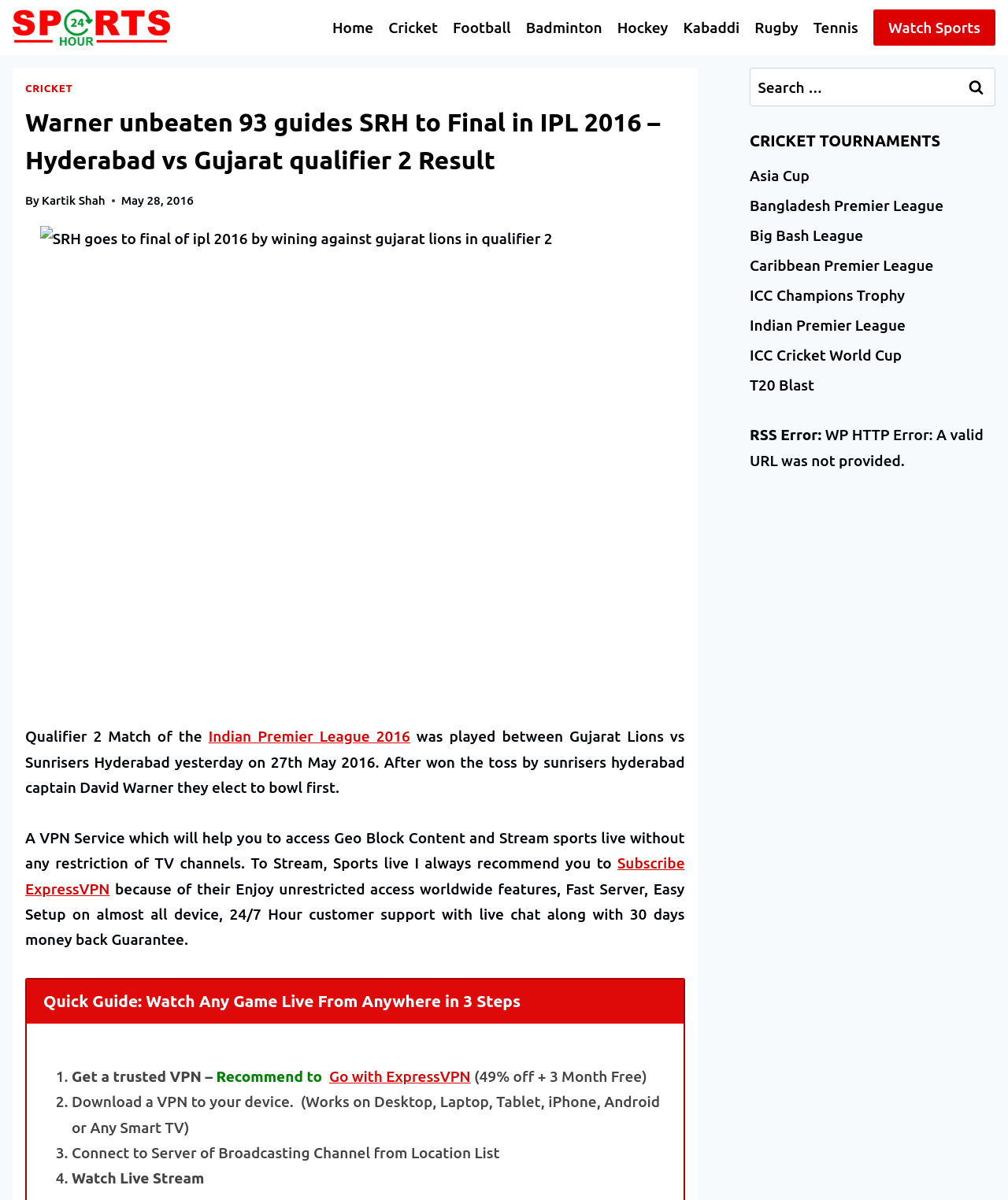How many steps are mentioned in the quick guide to watch any game live from anywhere?
Please respond to the question with as much detail as possible.

The quick guide to watch any game live from anywhere mentions three steps: getting a trusted VPN, downloading a VPN to your device, and connecting to a server of a broadcasting channel from a location list.